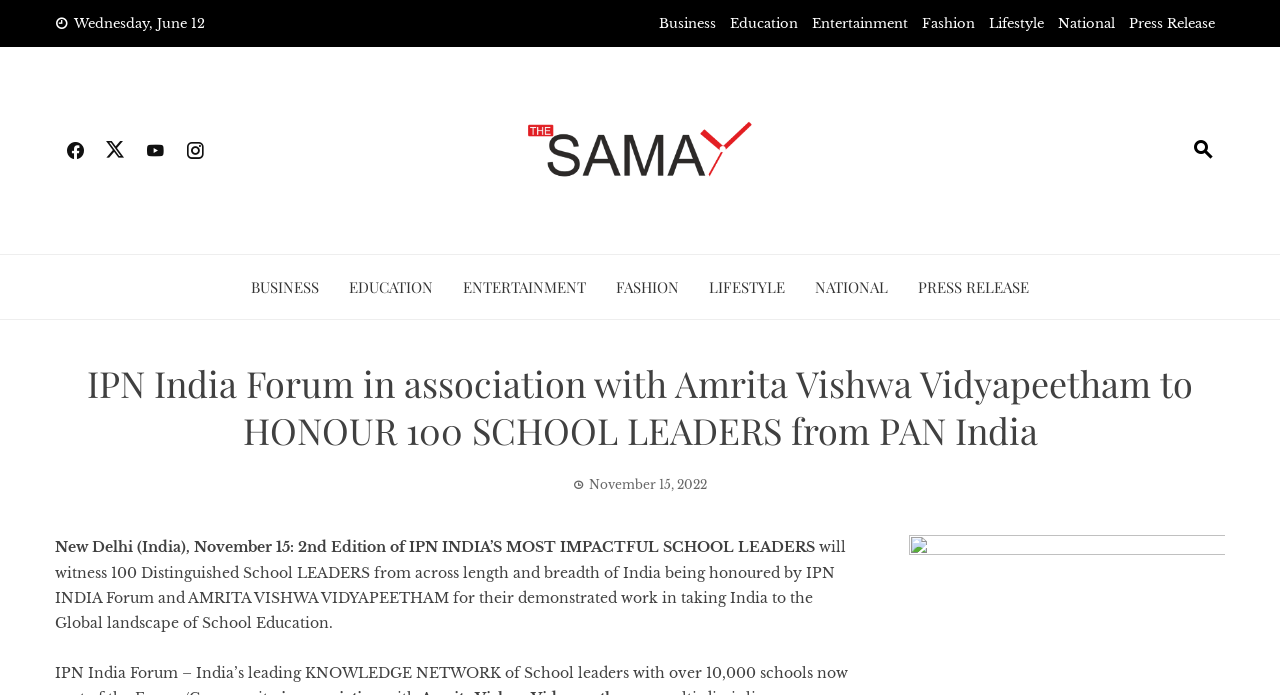Identify the bounding box coordinates of the specific part of the webpage to click to complete this instruction: "Click on Education".

[0.57, 0.022, 0.623, 0.046]